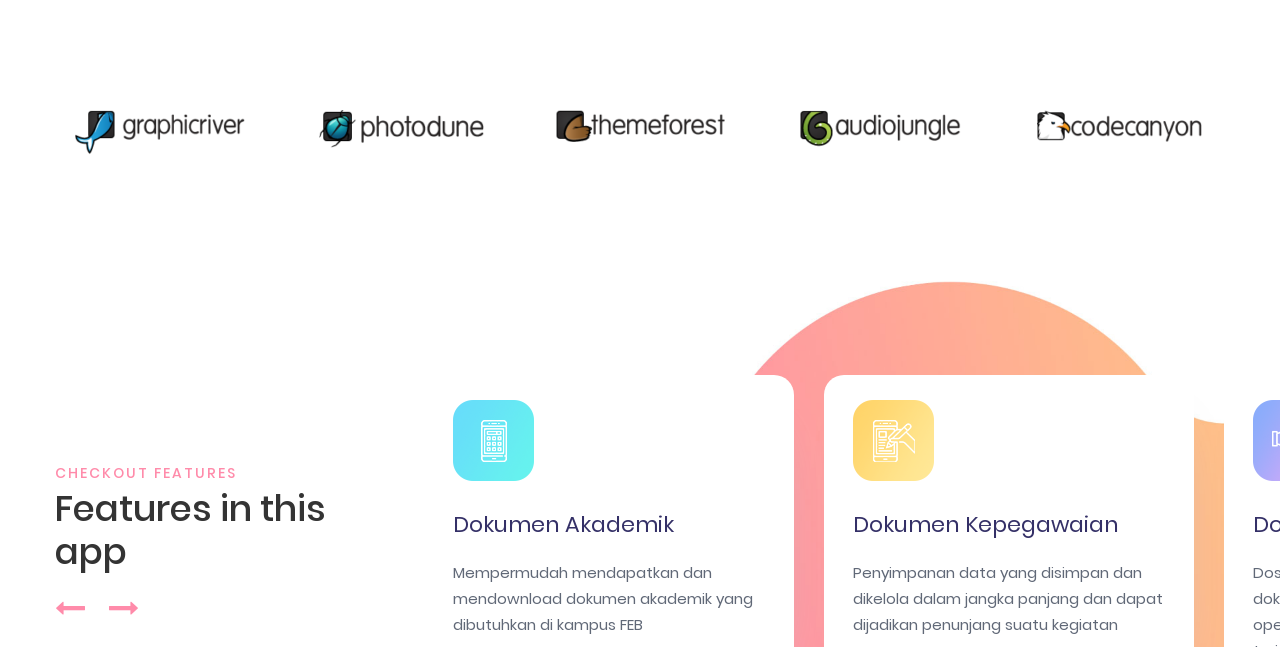Using the element description aria-label="Next slide", predict the bounding box coordinates for the UI element. Provide the coordinates in (top-left x, top-left y, bottom-right x, bottom-right y) format with values ranging from 0 to 1.

[0.085, 0.917, 0.109, 0.963]